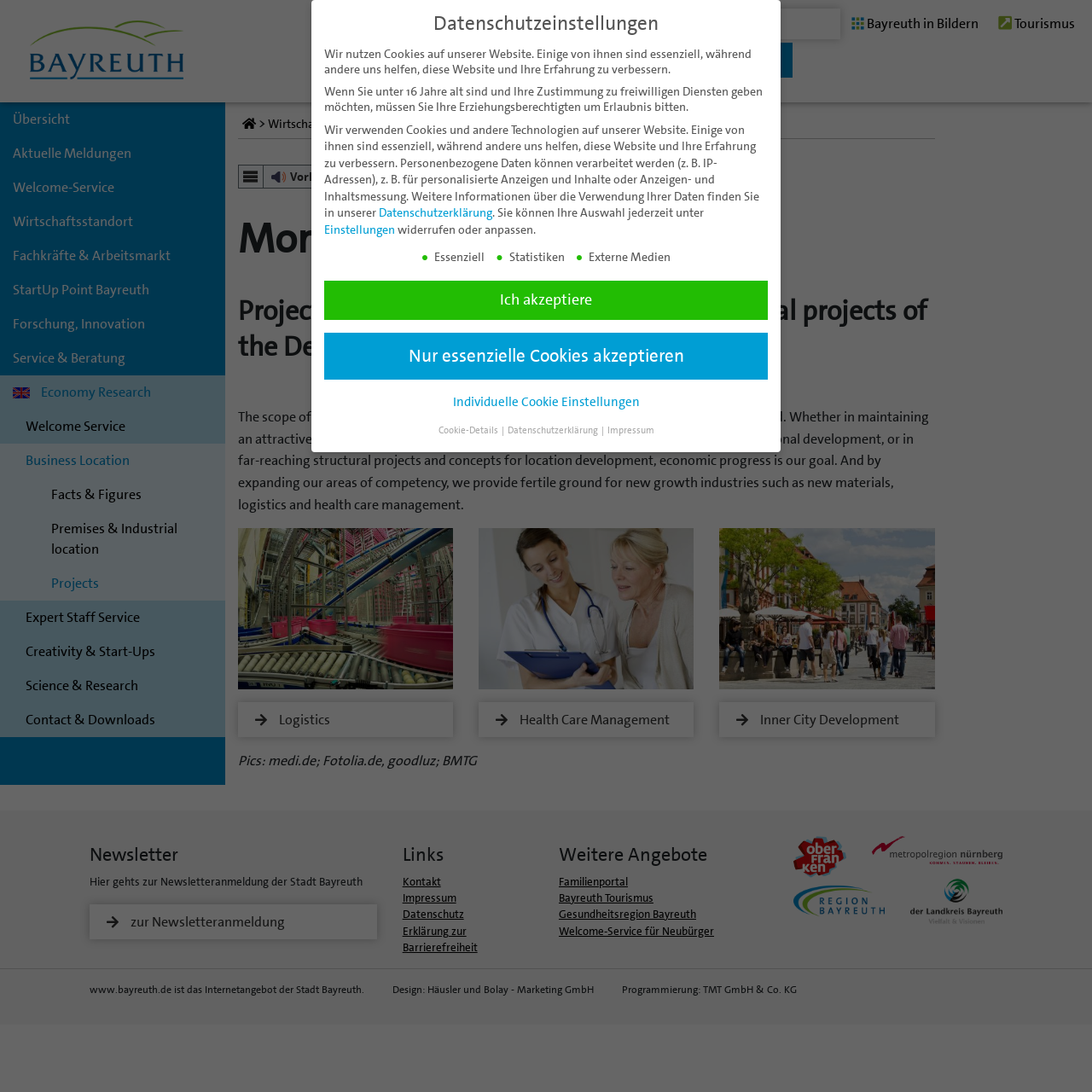Identify and extract the main heading of the webpage.

More than a Business Location